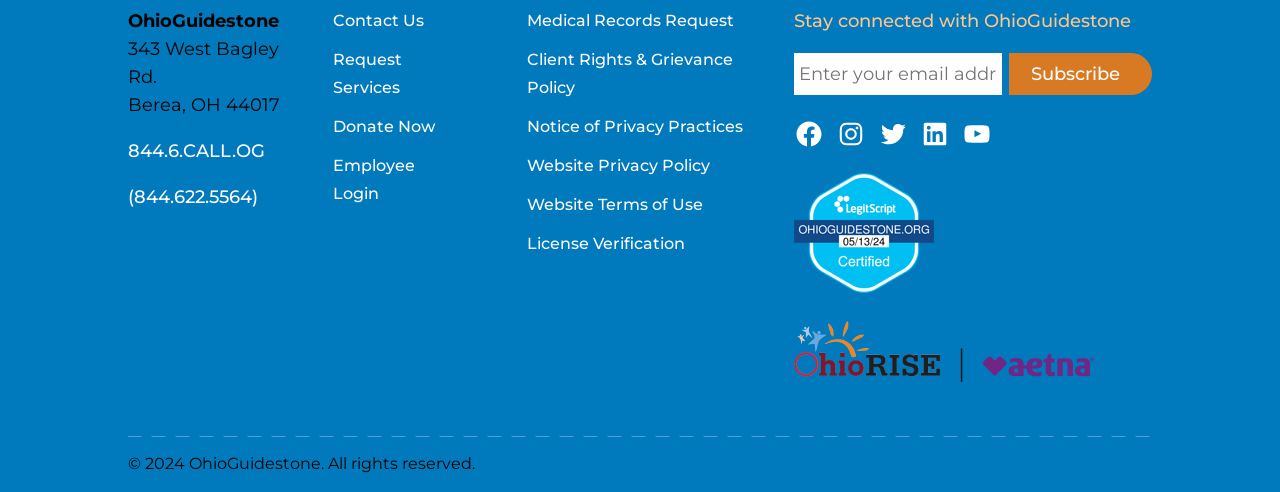How many social media links are available?
Look at the image and answer with only one word or phrase.

5